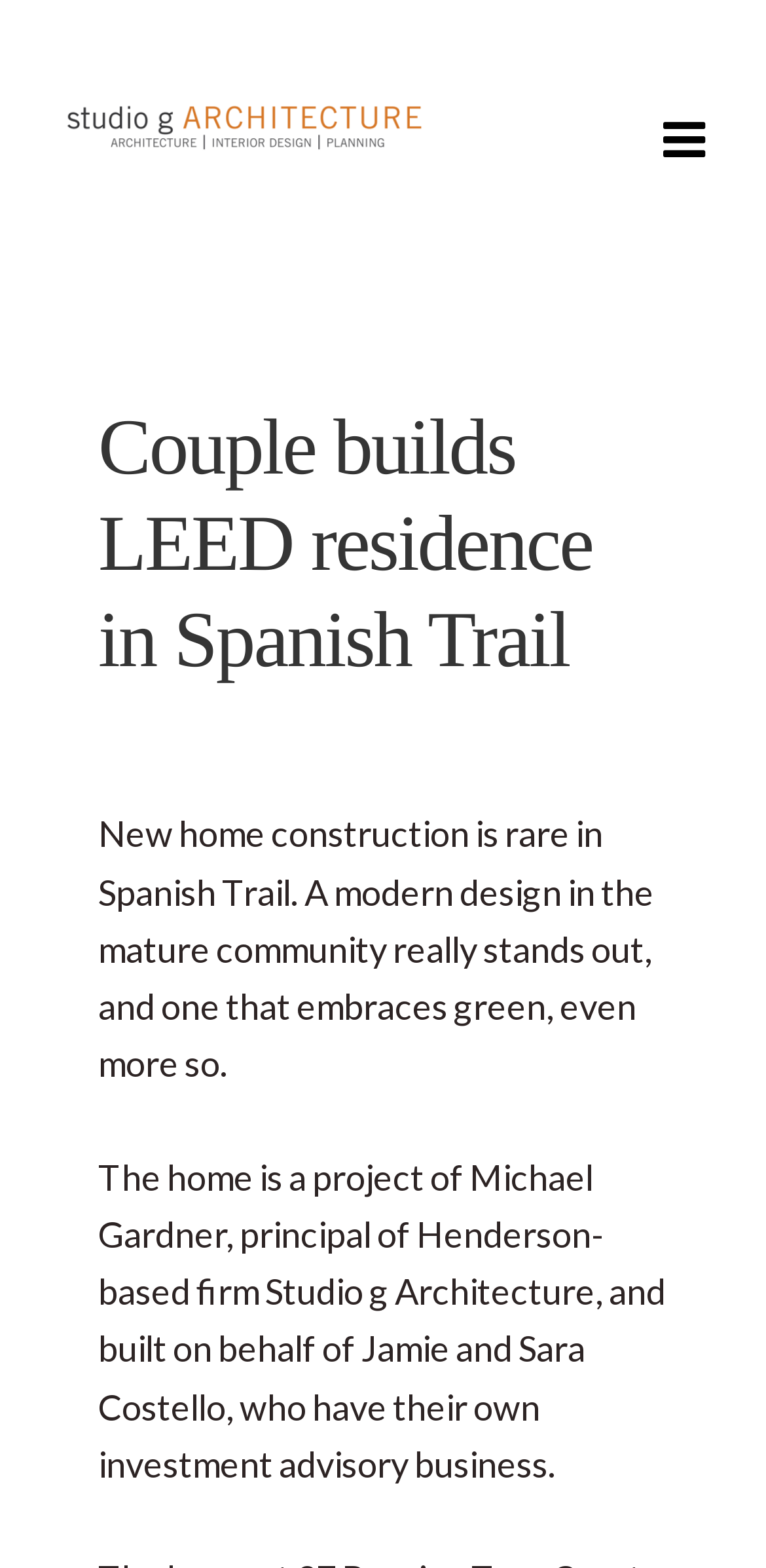Determine the bounding box for the UI element that matches this description: "Navigation".

[0.849, 0.069, 0.936, 0.111]